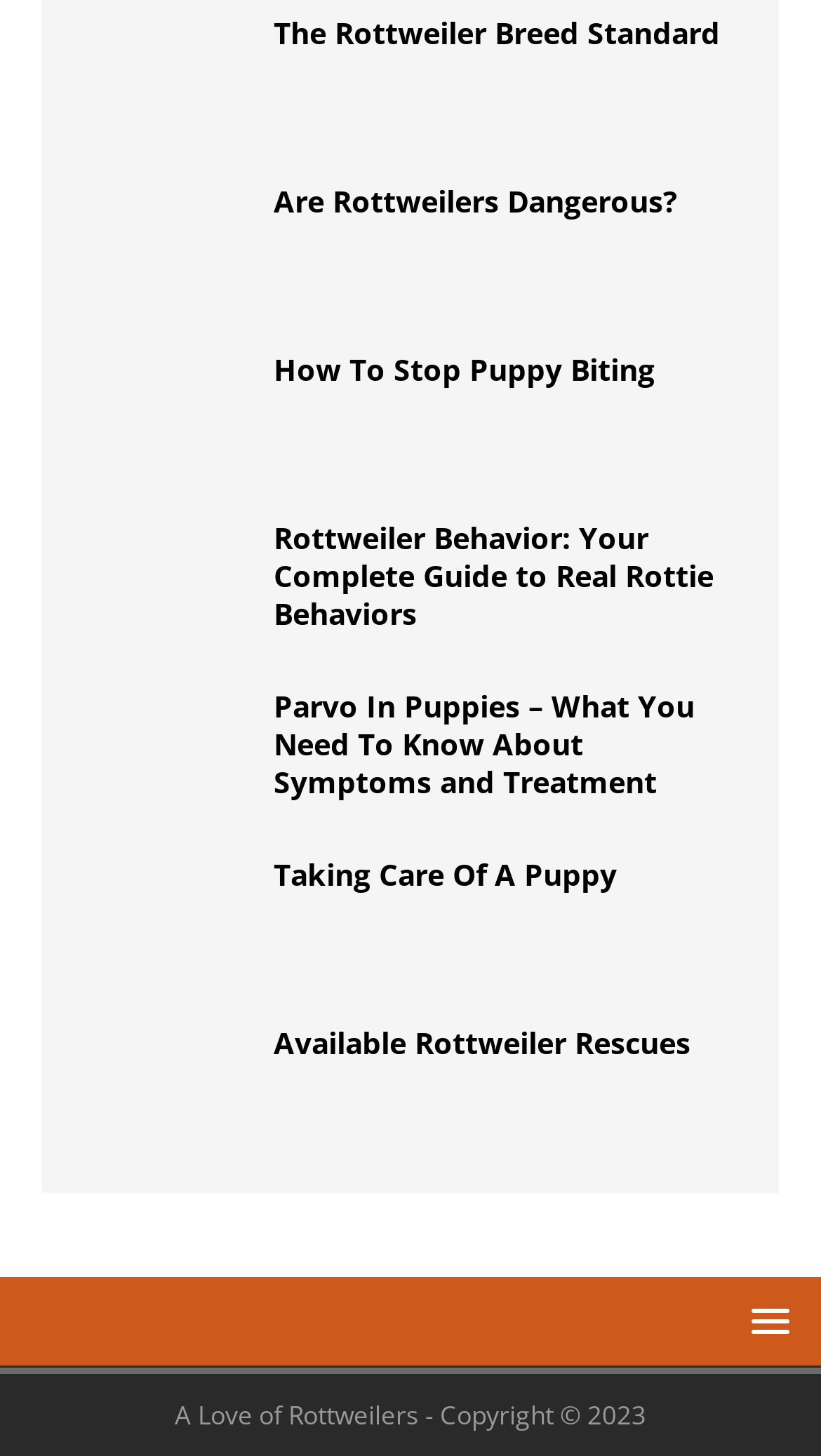Specify the bounding box coordinates of the element's region that should be clicked to achieve the following instruction: "explore TheDogsBone". The bounding box coordinates consist of four float numbers between 0 and 1, in the format [left, top, right, bottom].

[0.541, 0.405, 0.777, 0.433]